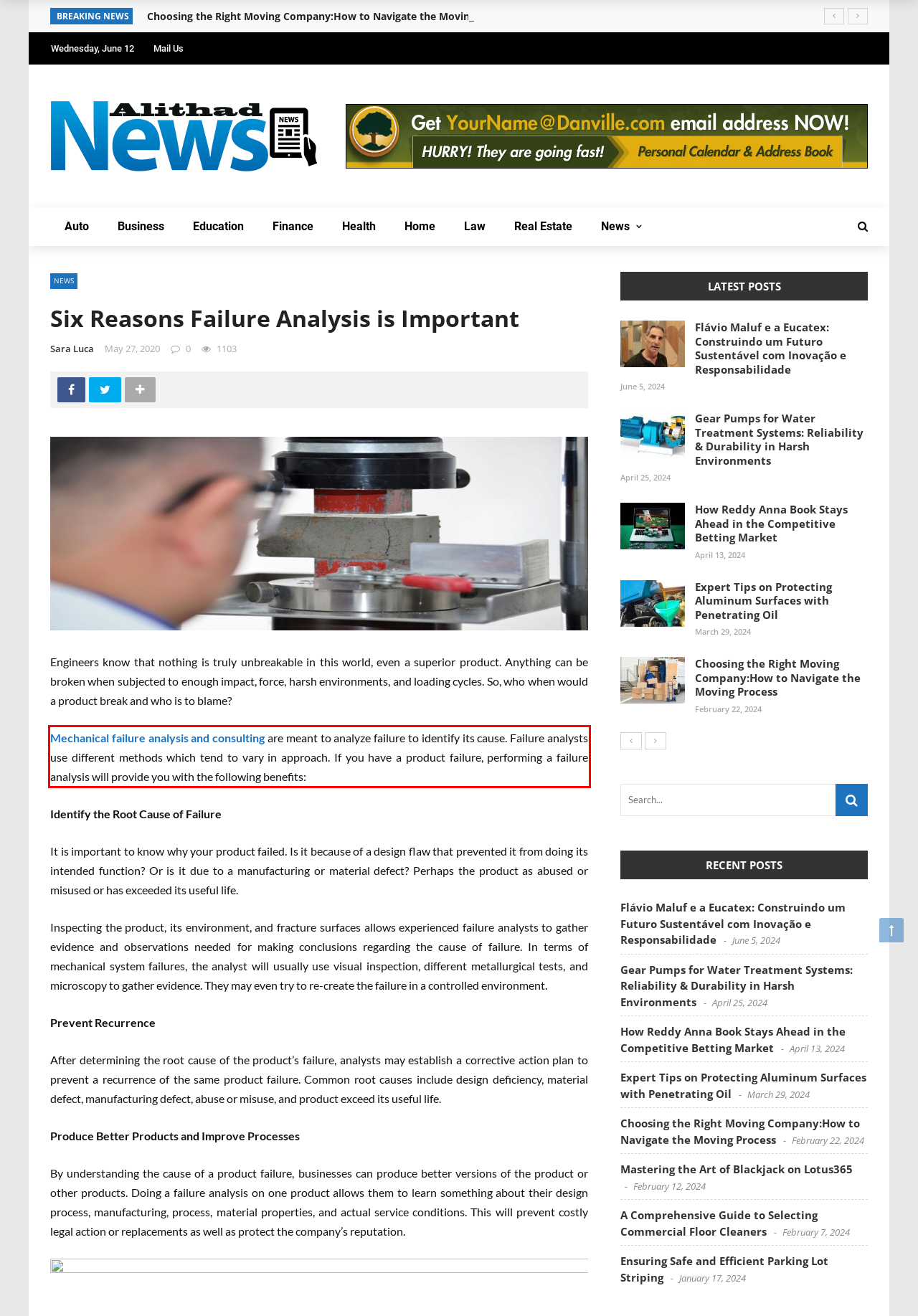You are presented with a screenshot containing a red rectangle. Extract the text found inside this red bounding box.

Mechanical failure analysis and consulting are meant to analyze failure to identify its cause. Failure analysts use different methods which tend to vary in approach. If you have a product failure, performing a failure analysis will provide you with the following benefits: